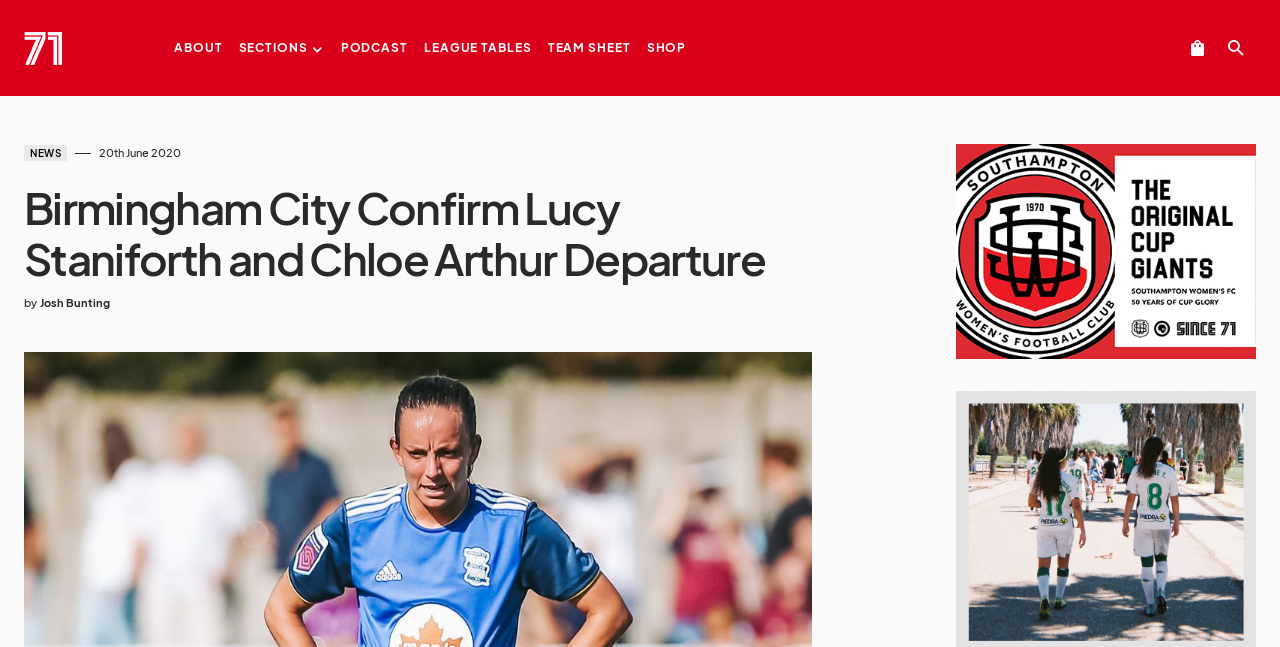From the webpage screenshot, predict the bounding box of the UI element that matches this description: "title="View your shopping cart"".

[0.921, 0.043, 0.95, 0.105]